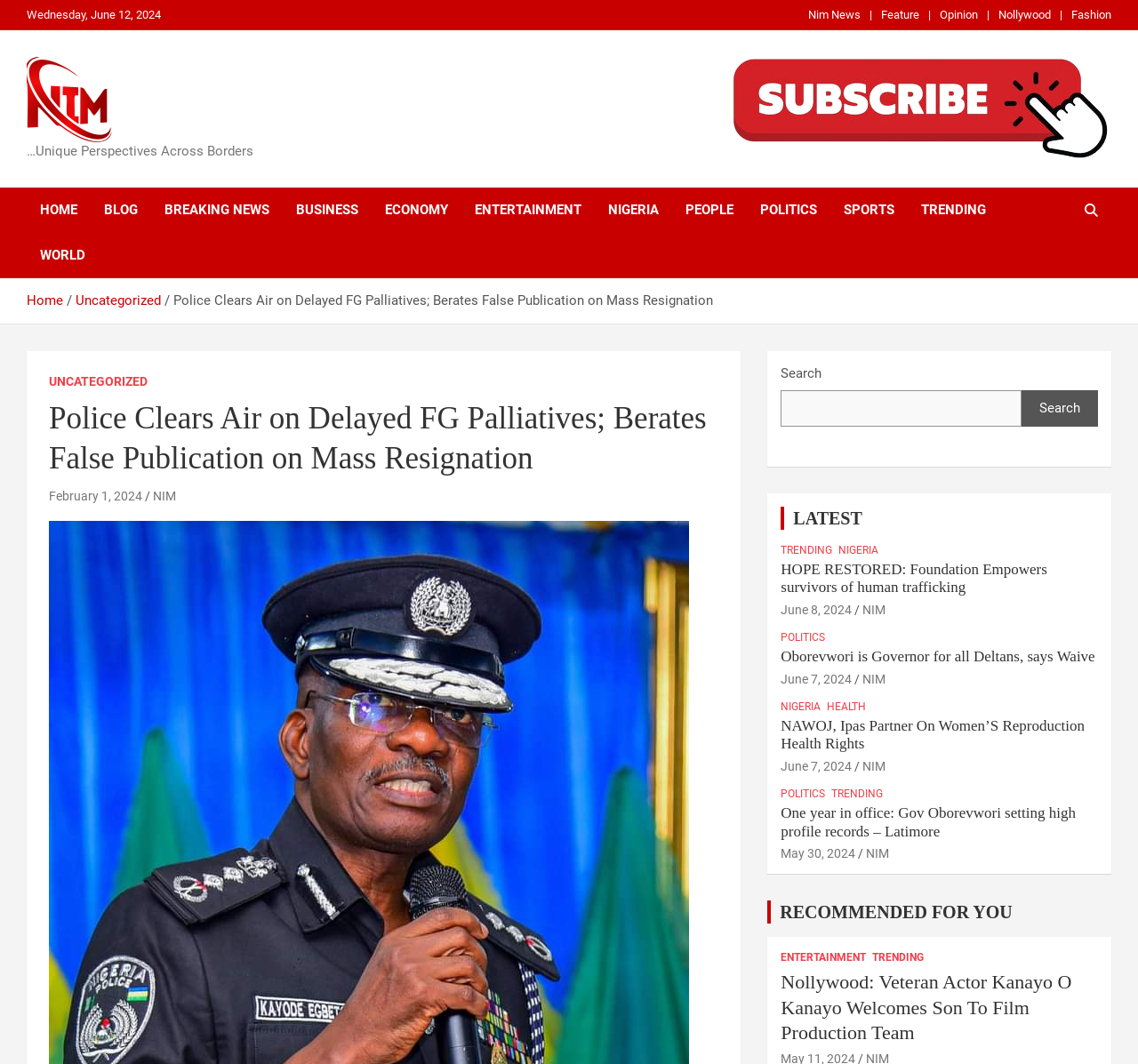Bounding box coordinates must be specified in the format (top-left x, top-left y, bottom-right x, bottom-right y). All values should be floating point numbers between 0 and 1. What are the bounding box coordinates of the UI element described as: Home

[0.023, 0.176, 0.08, 0.219]